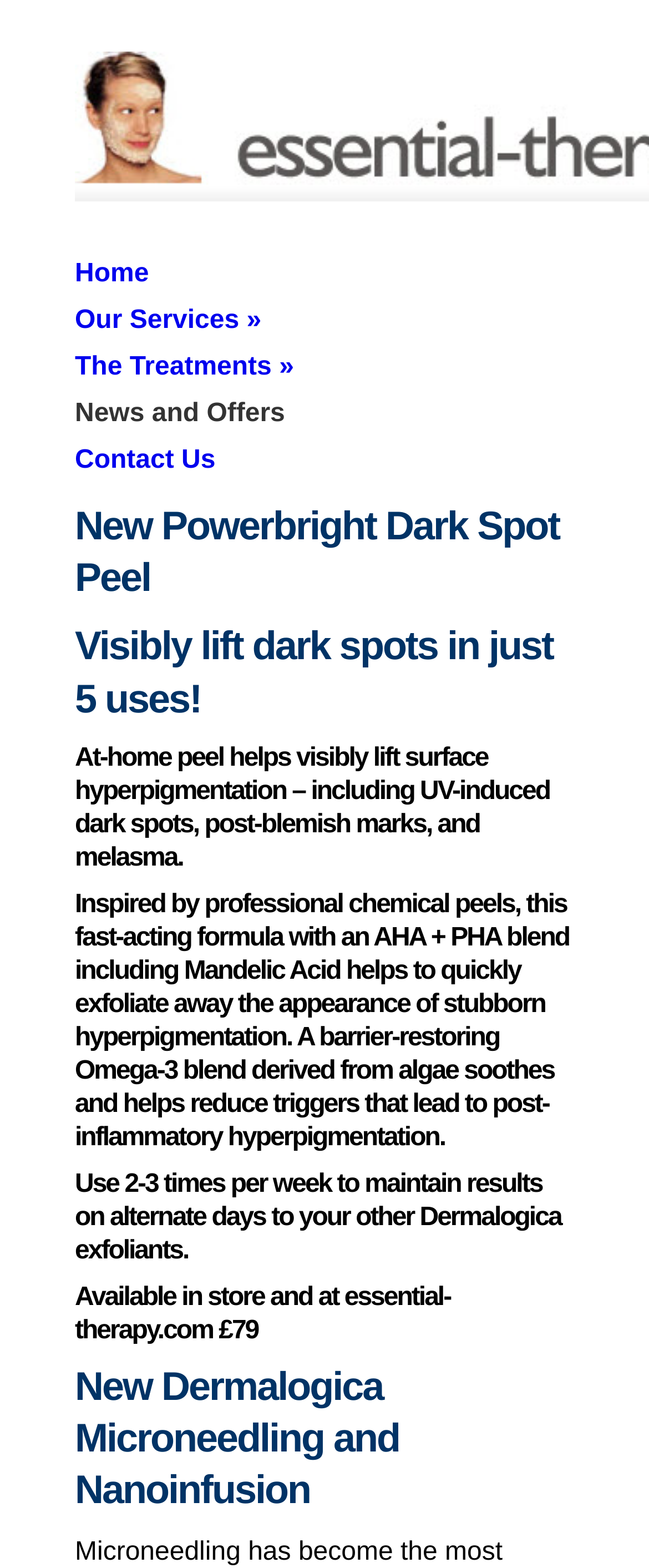Identify the bounding box for the UI element that is described as follows: "Contact Us".

[0.115, 0.279, 0.885, 0.309]